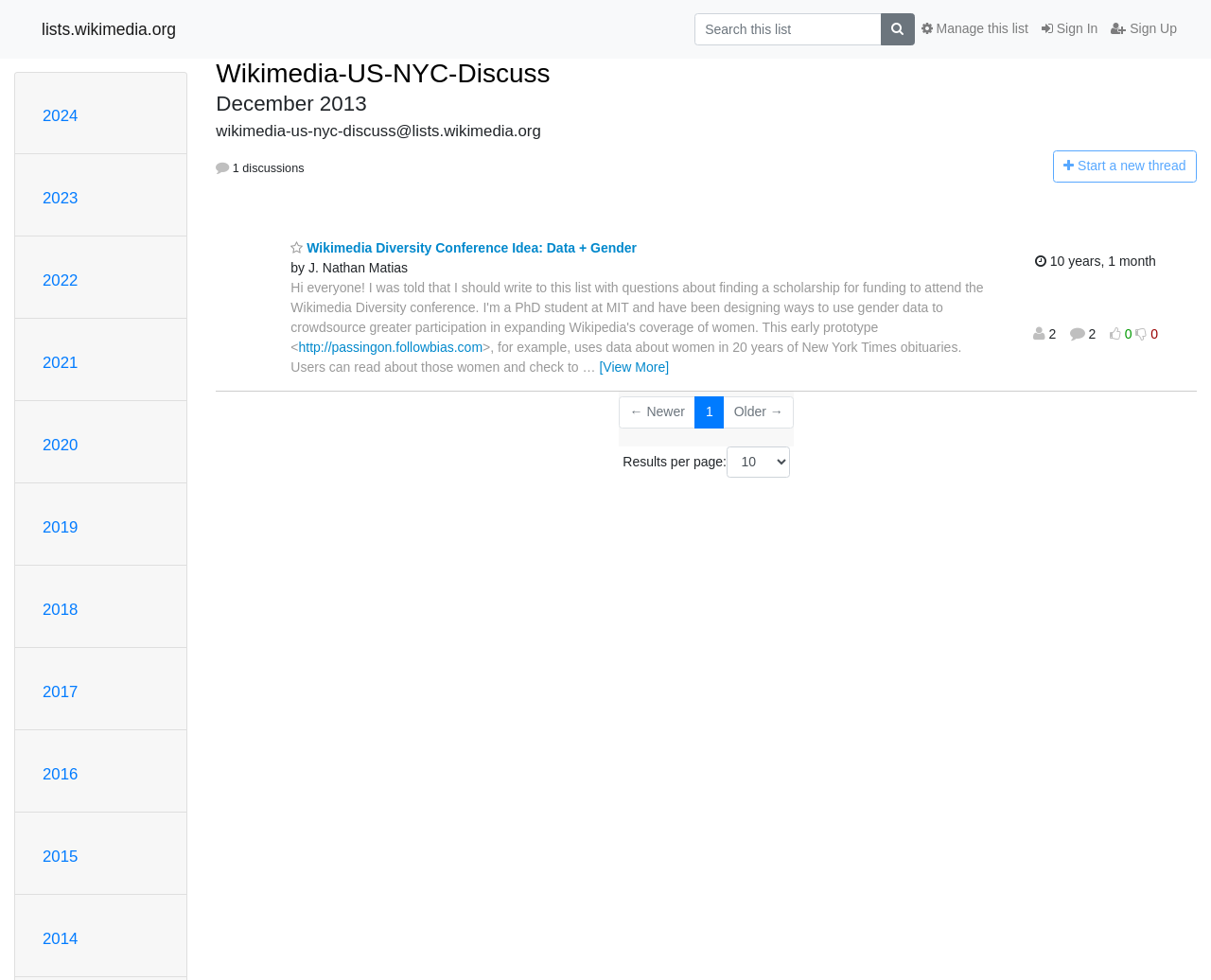Could you determine the bounding box coordinates of the clickable element to complete the instruction: "Sign In"? Provide the coordinates as four float numbers between 0 and 1, i.e., [left, top, right, bottom].

[0.855, 0.013, 0.912, 0.047]